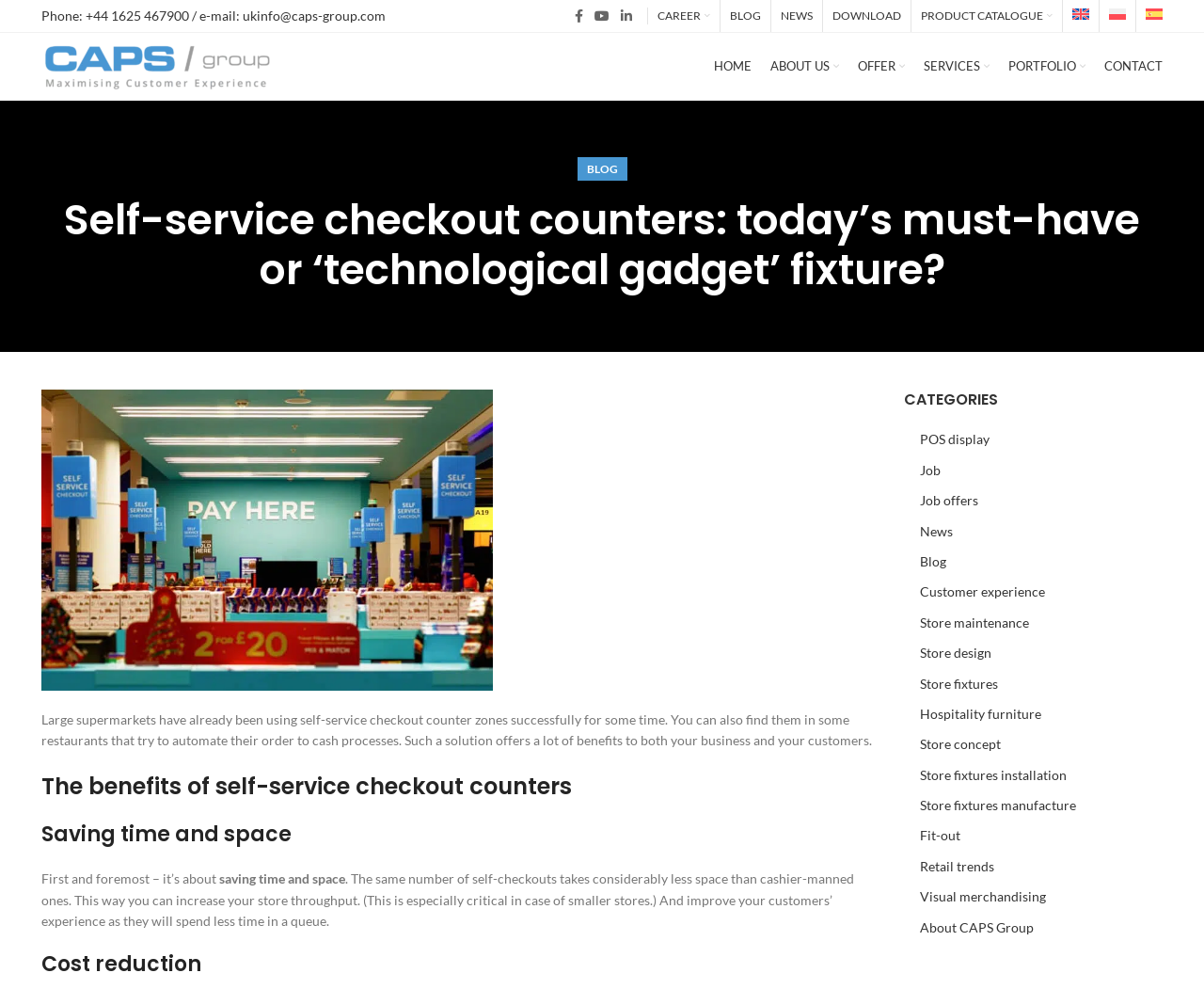How many social media links are at the top of the webpage? Using the information from the screenshot, answer with a single word or phrase.

3